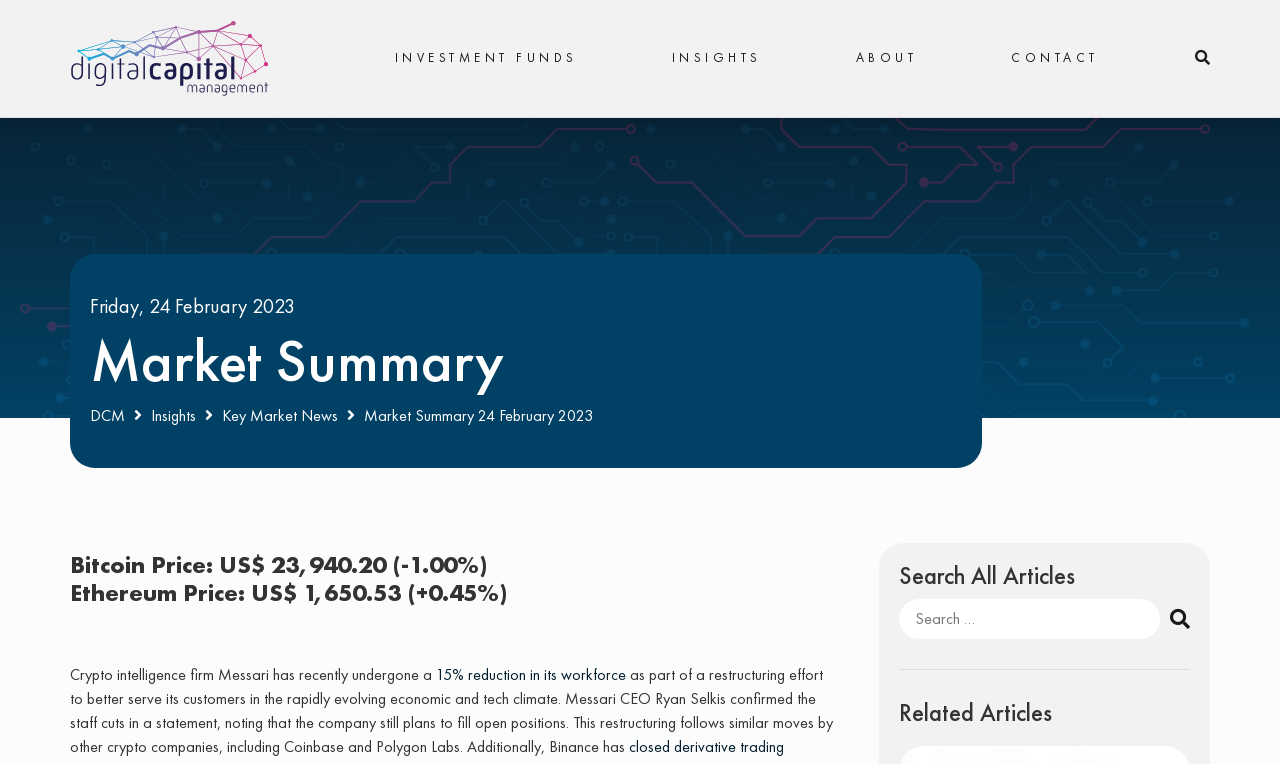Determine the bounding box for the UI element that matches this description: "Investment Funds".

[0.271, 0.067, 0.488, 0.086]